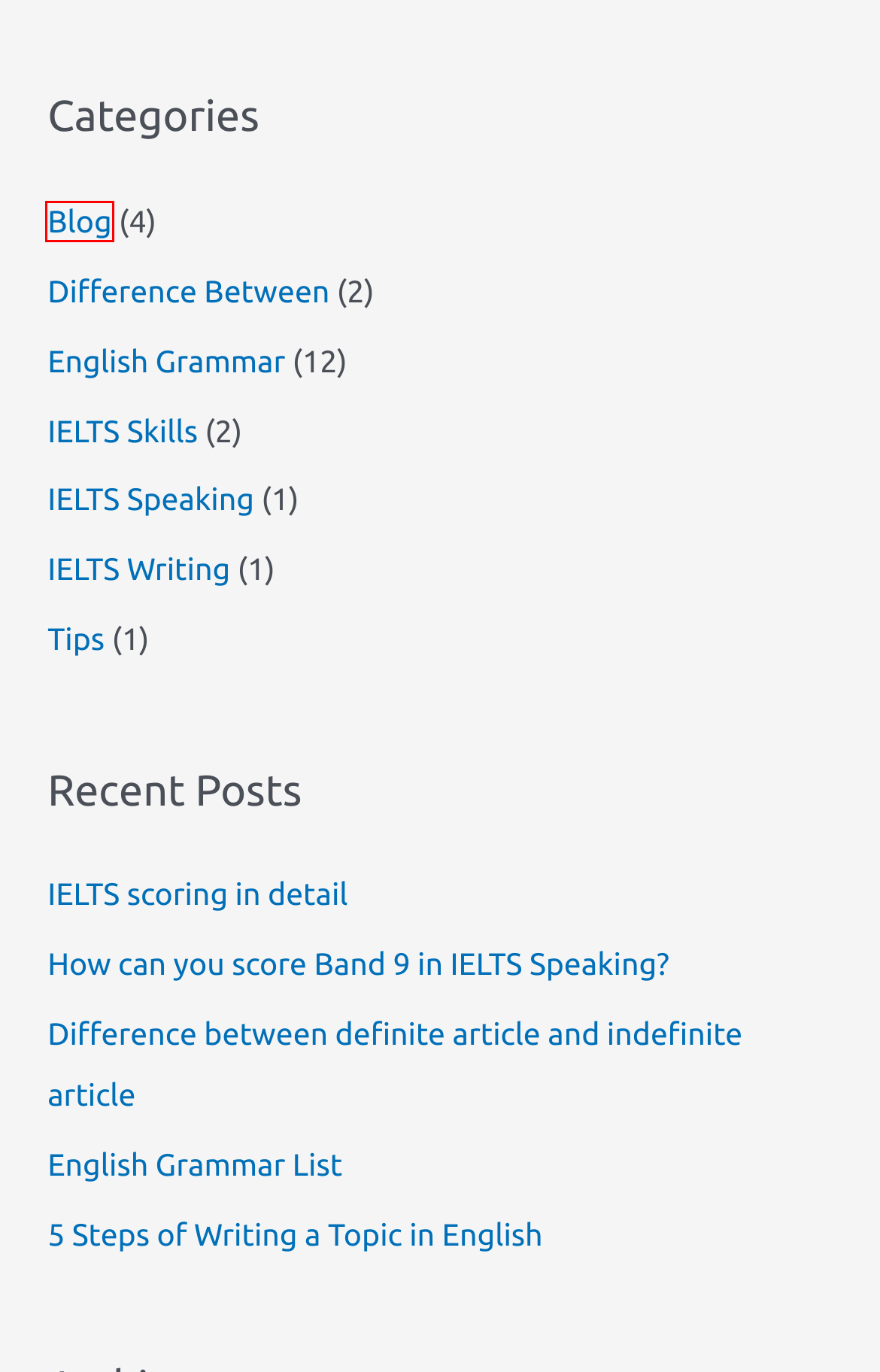Consider the screenshot of a webpage with a red bounding box and select the webpage description that best describes the new page that appears after clicking the element inside the red box. Here are the candidates:
A. IELTS scoring in detail - English Grammar Blog
B. Difference Between Archives - English Grammar Blog
C. How can you score Band 9 in IELTS Speaking? - English Grammar Blog
D. 5 Steps of Writing a Topic in English - English Grammar Blog
E. Blog Archives - English Grammar Blog
F. IELTS Skills Archives - English Grammar Blog
G. English Grammar Archives - English Grammar Blog
H. Tips Archives - English Grammar Blog

E